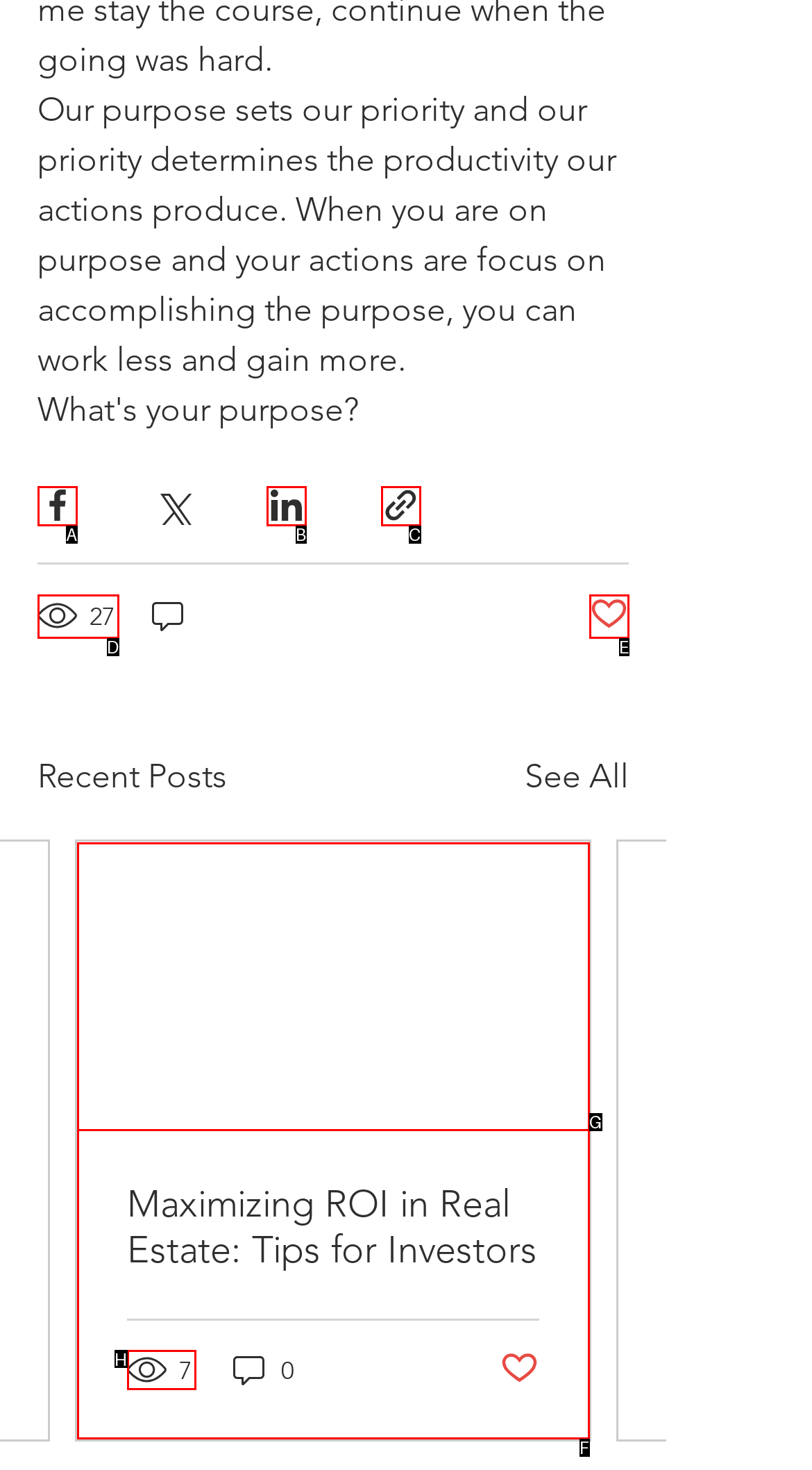Find the HTML element that suits the description: Kenneth Schmitt
Indicate your answer with the letter of the matching option from the choices provided.

None